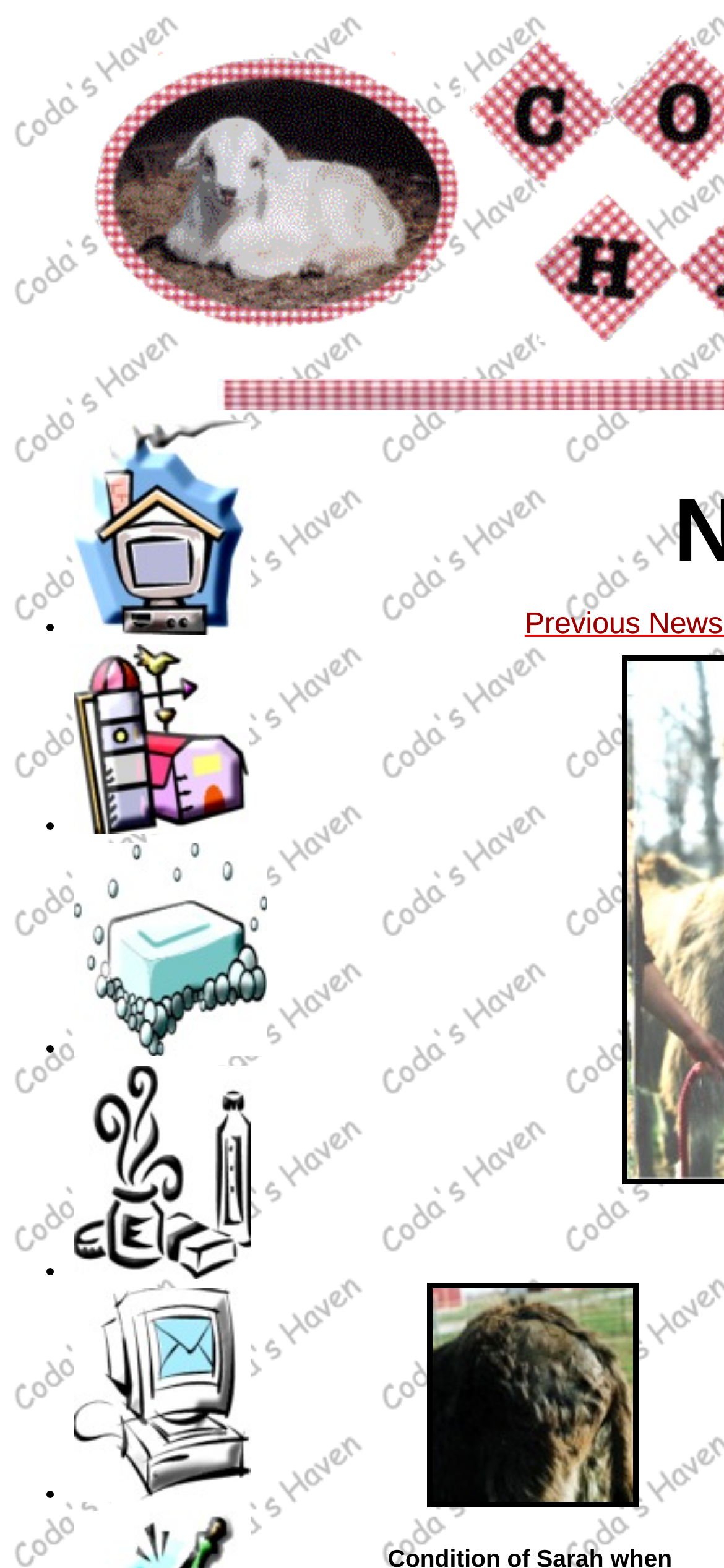Using the webpage screenshot, find the UI element described by title="Our Products". Provide the bounding box coordinates in the format (top-left x, top-left y, bottom-right x, bottom-right y), ensuring all values are floating point numbers between 0 and 1.

[0.103, 0.8, 0.346, 0.82]